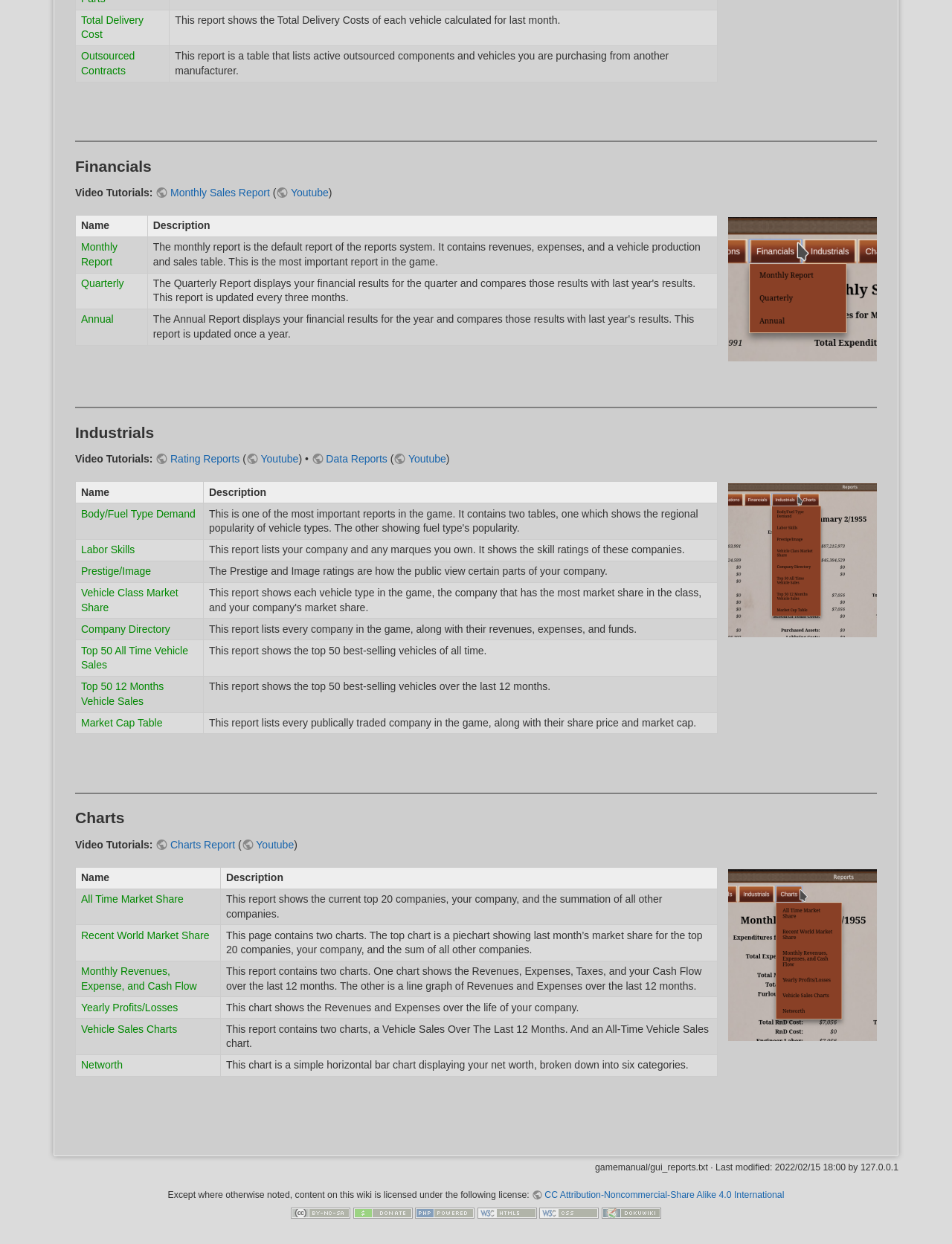Please give the bounding box coordinates of the area that should be clicked to fulfill the following instruction: "View Body/Fuel Type Demand". The coordinates should be in the format of four float numbers from 0 to 1, i.e., [left, top, right, bottom].

[0.085, 0.408, 0.205, 0.418]